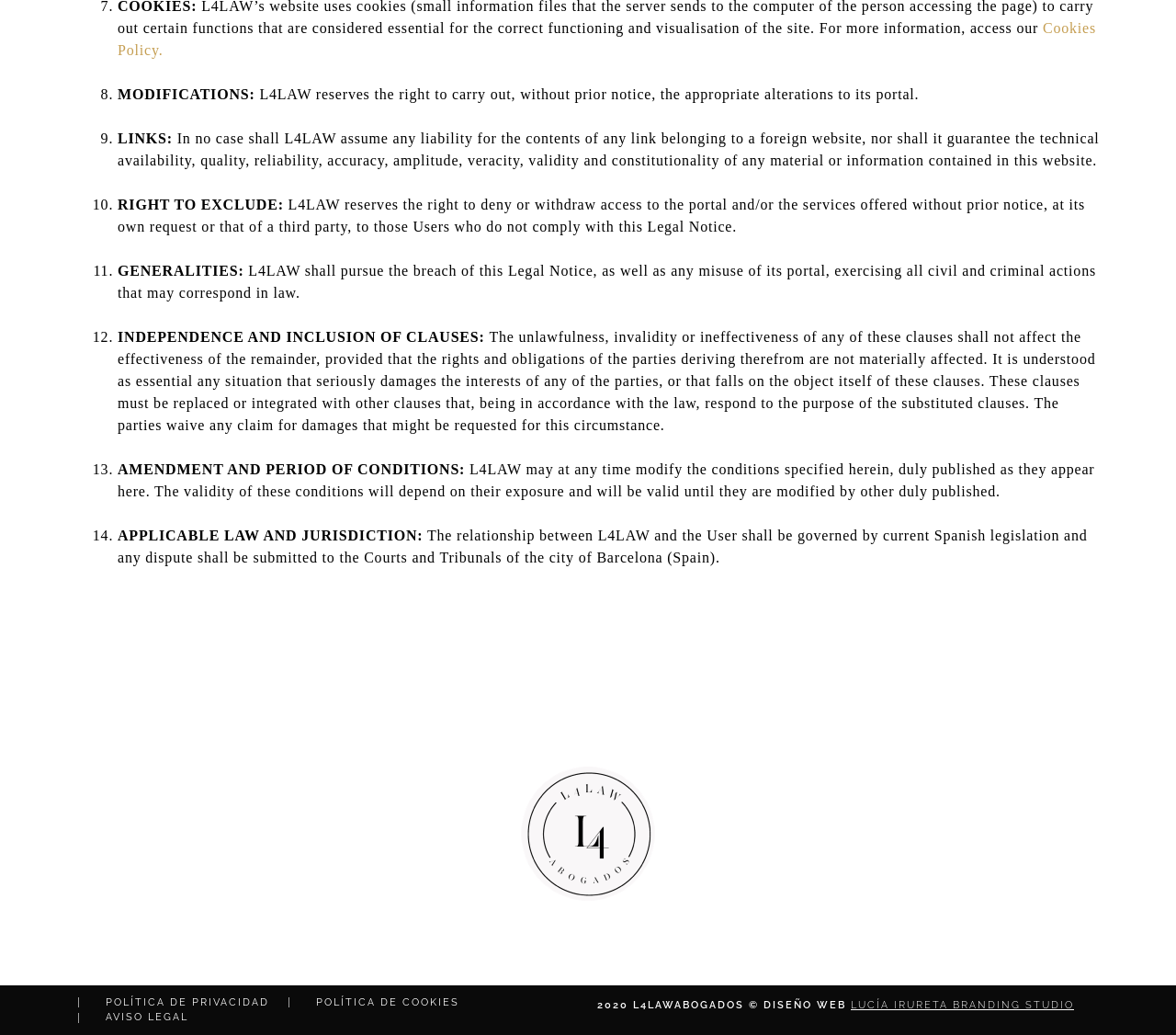Using the provided element description "LUCÍA IRURETA BRANDING STUDIO", determine the bounding box coordinates of the UI element.

[0.723, 0.965, 0.913, 0.977]